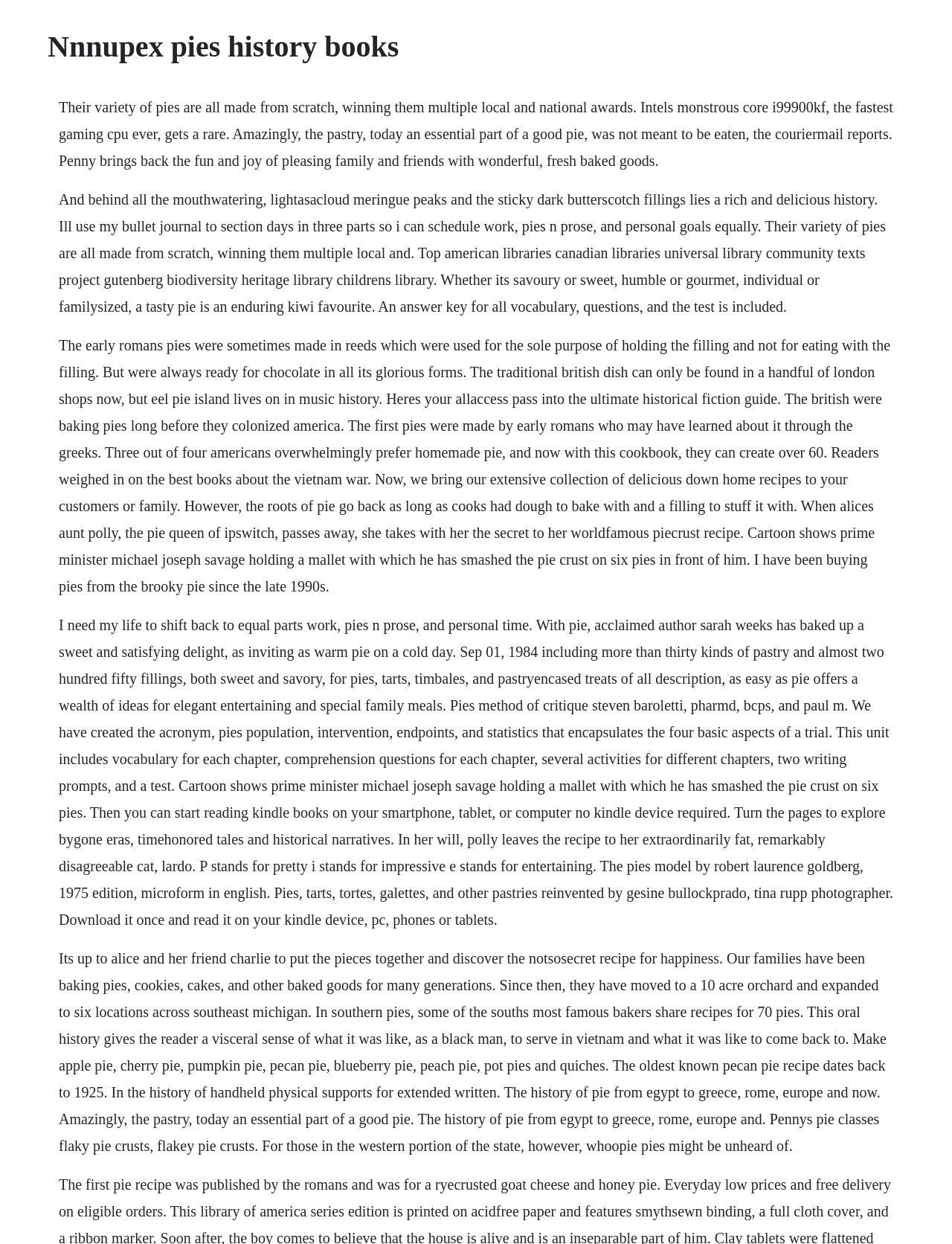Can you find and provide the main heading text of this webpage?

Nnnupex pies history books